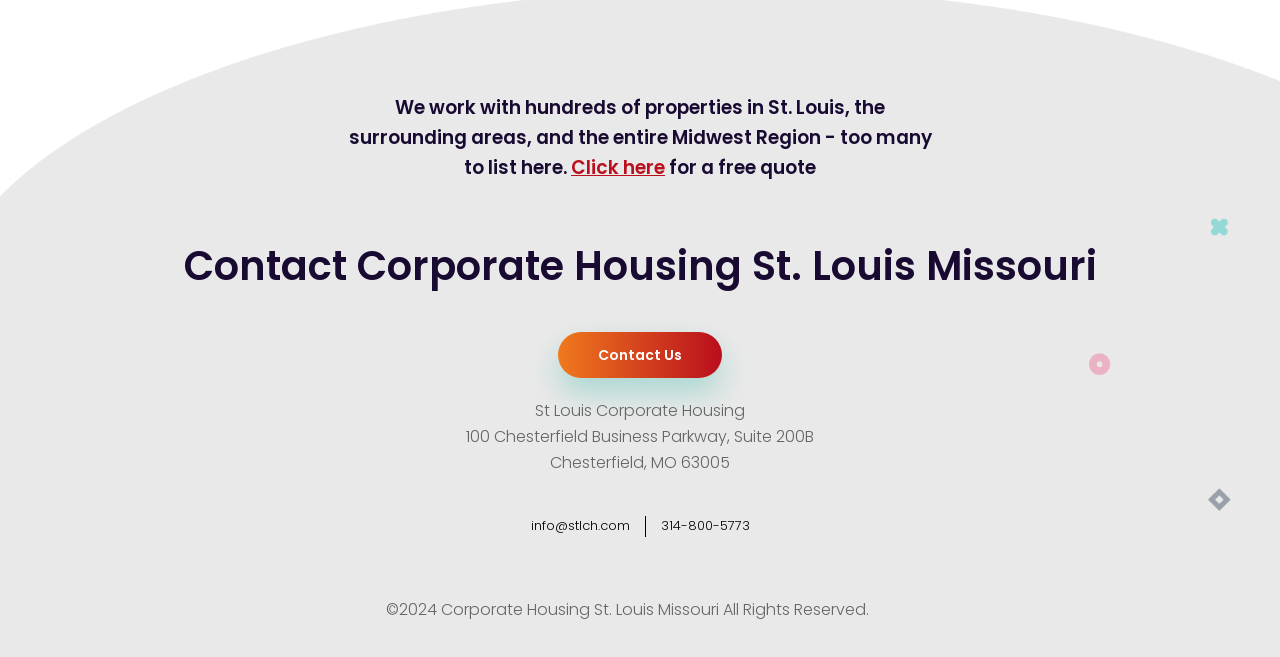Determine the bounding box for the HTML element described here: "info@stlch.com". The coordinates should be given as [left, top, right, bottom] with each number being a float between 0 and 1.

[0.414, 0.785, 0.504, 0.817]